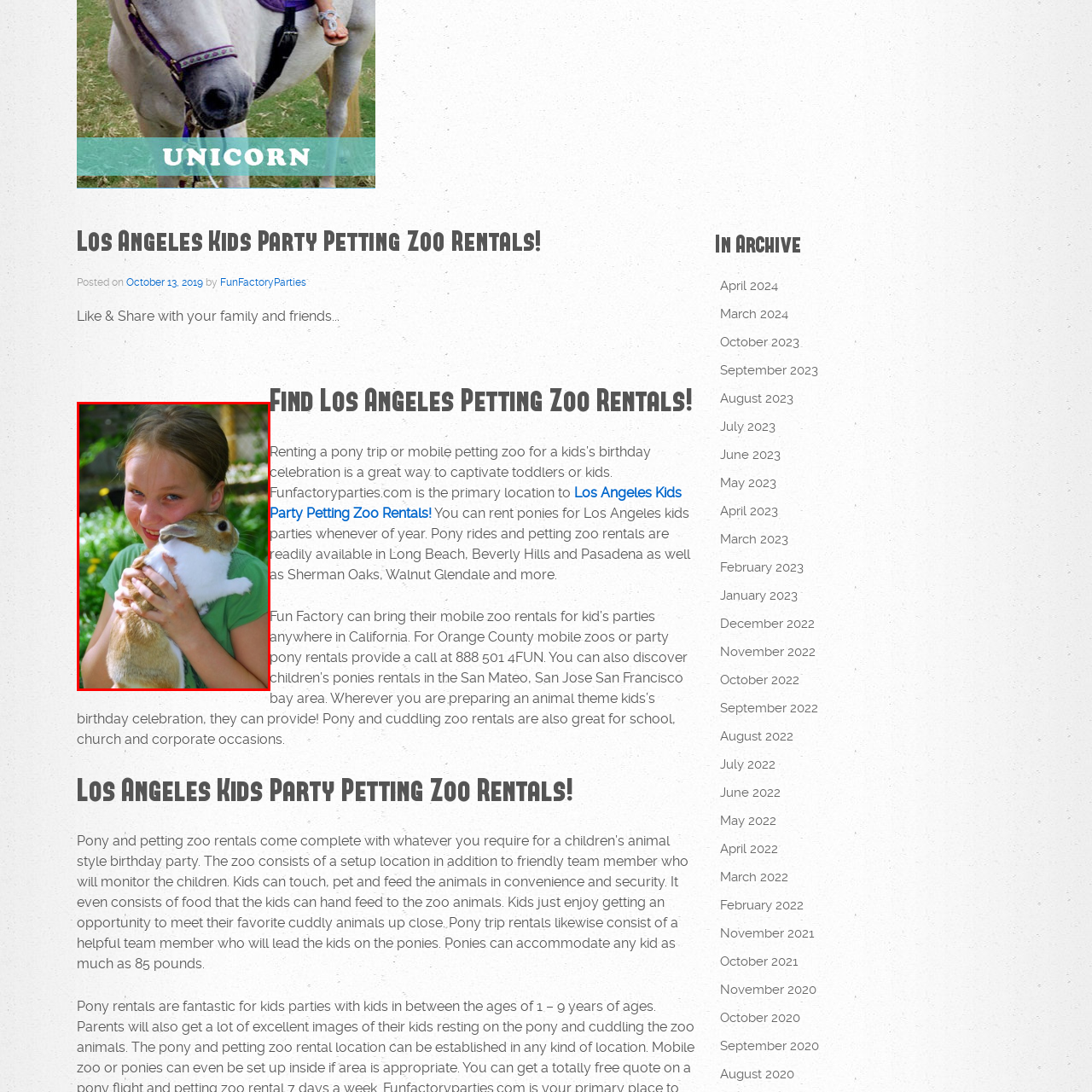What color is the rabbit's fur?
Pay attention to the image within the red bounding box and answer using just one word or a concise phrase.

light brown with white patches